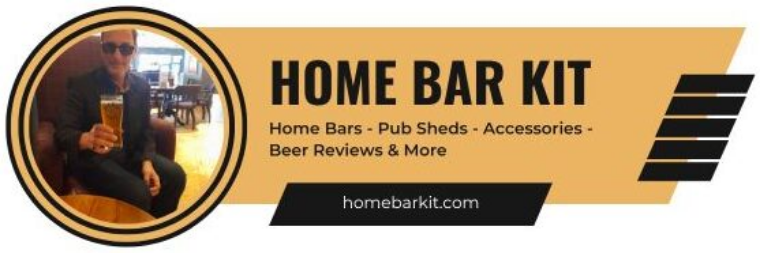What is the tagline of the 'Home Bar Kit'?
Based on the visual, give a brief answer using one word or a short phrase.

Home Bars - Pub Sheds - Accessories - Beer Reviews & More